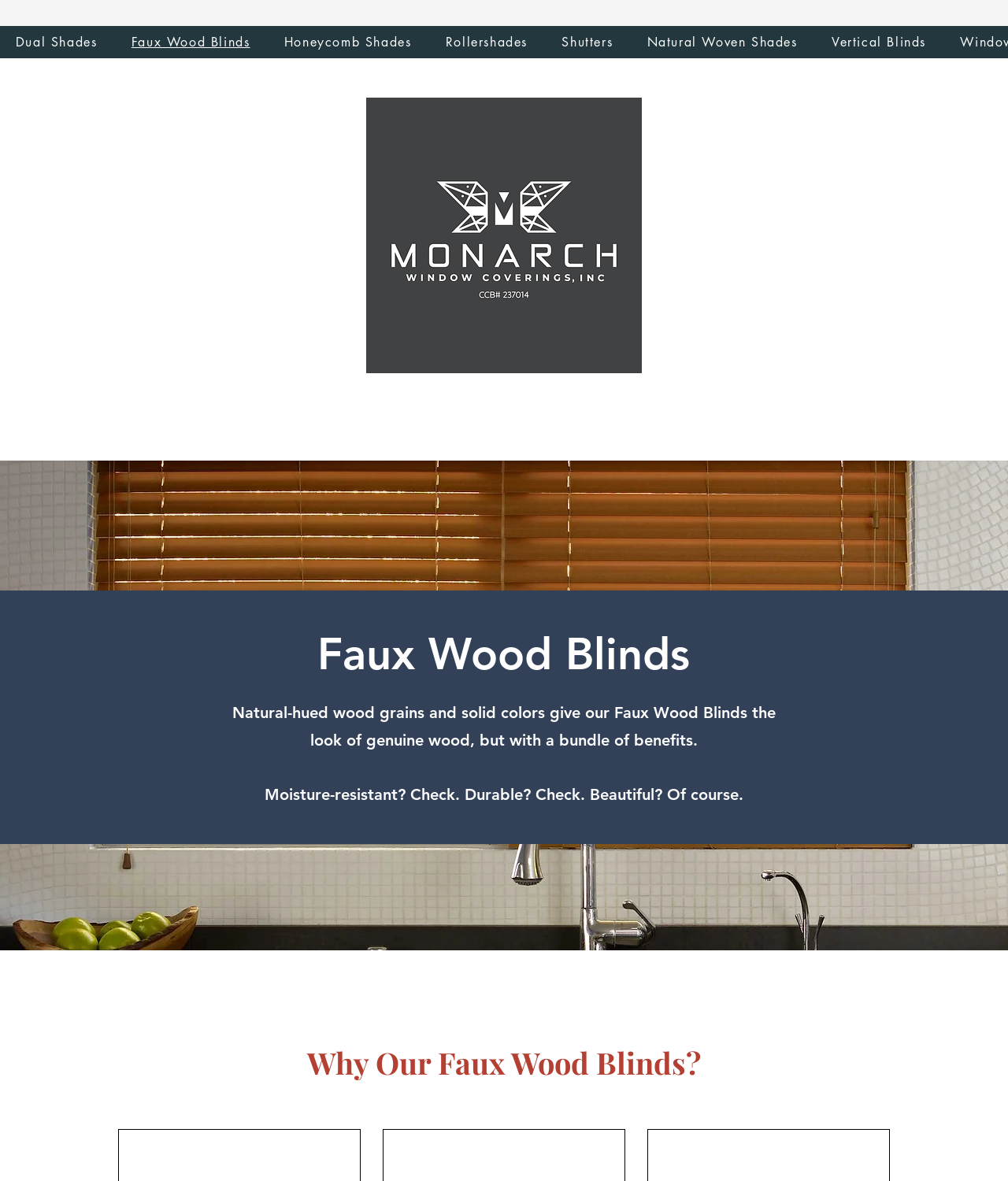Based on the element description Honeycomb Shades, identify the bounding box of the UI element in the given webpage screenshot. The coordinates should be in the format (top-left x, top-left y, bottom-right x, bottom-right y) and must be between 0 and 1.

[0.268, 0.022, 0.422, 0.049]